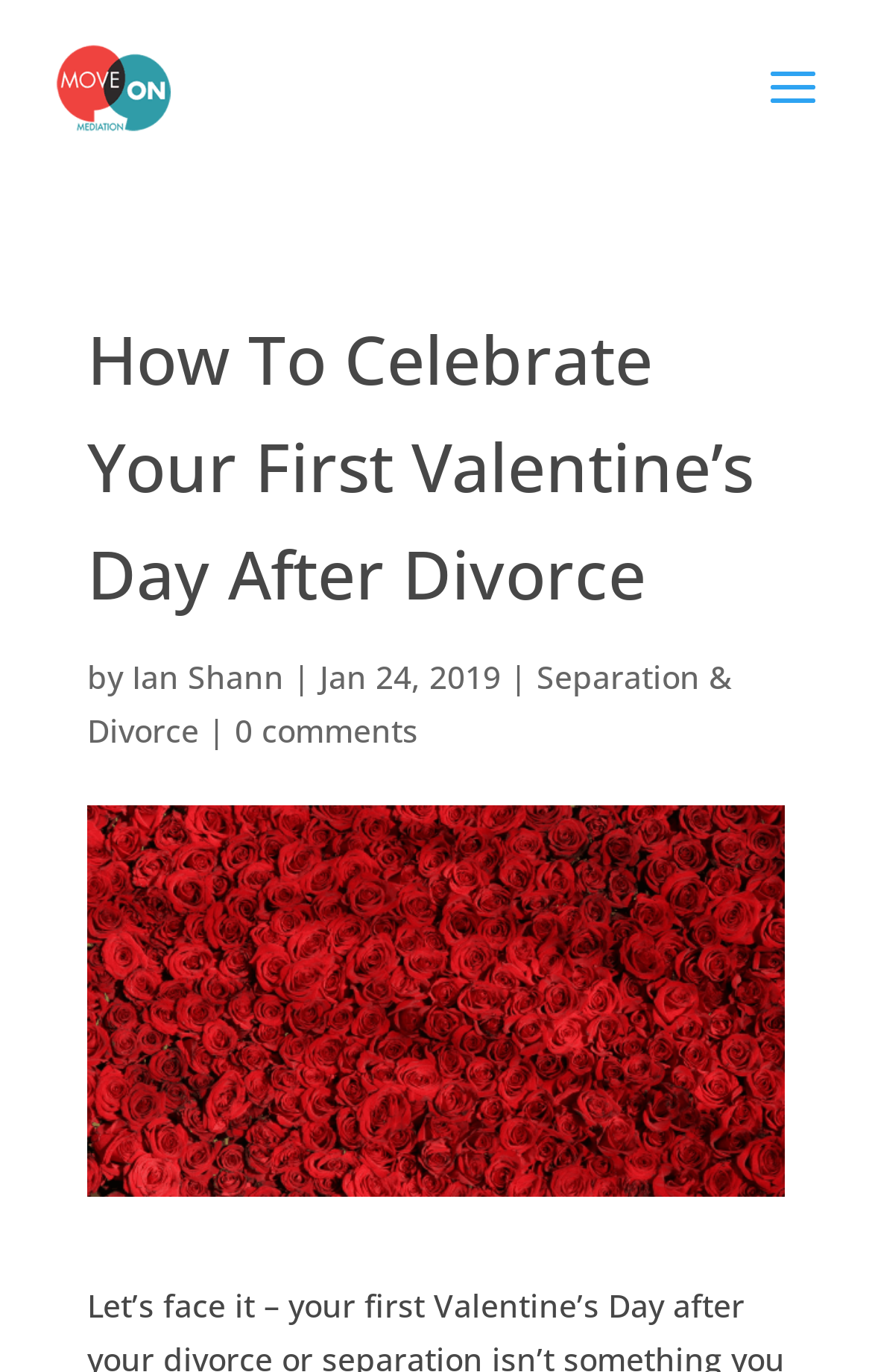Carefully examine the image and provide an in-depth answer to the question: What is the category of the article?

The category of the article can be found by looking at the link below the author's name, which is 'Separation & Divorce'.